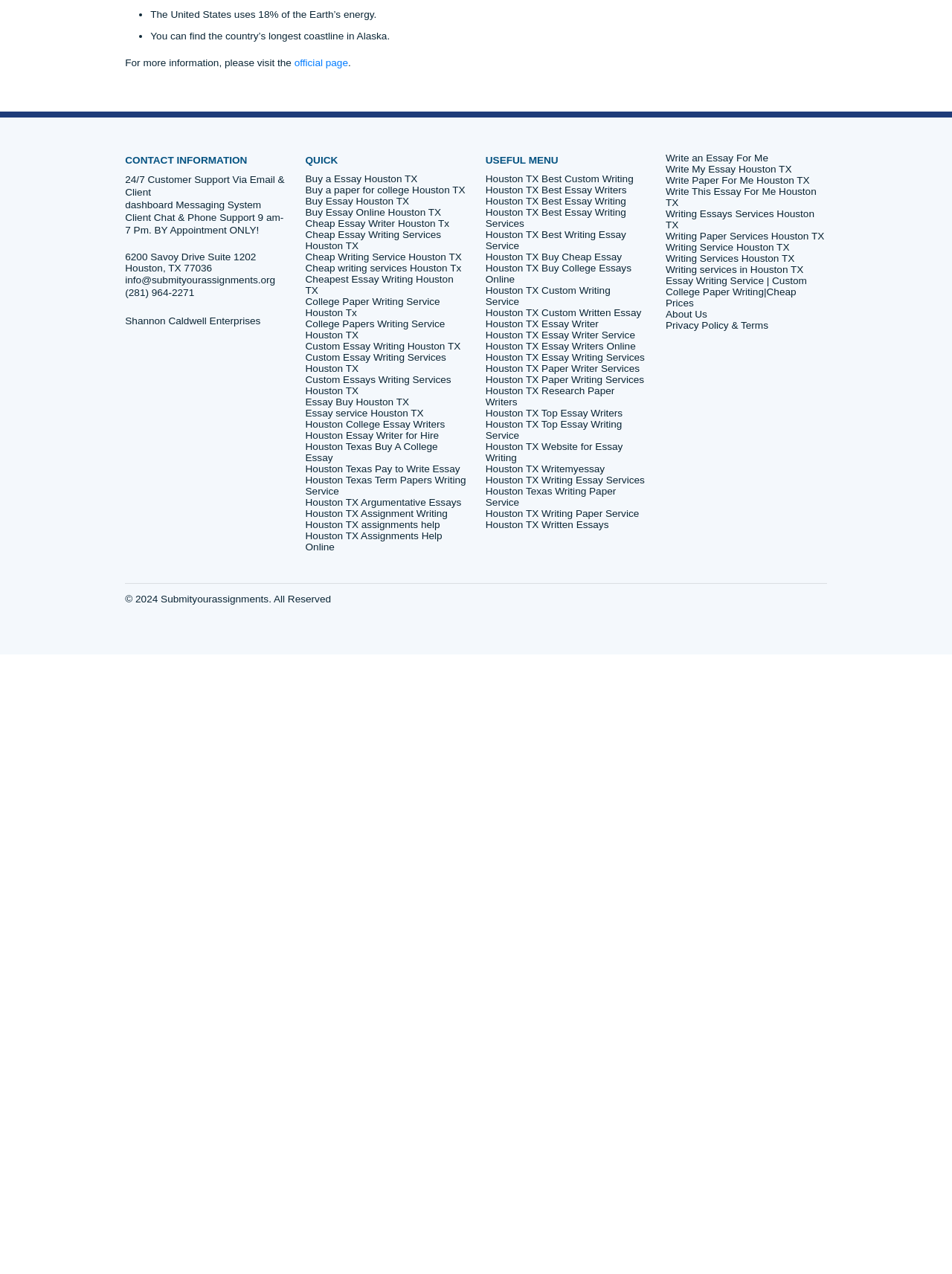Find the bounding box coordinates for the HTML element described in this sentence: "info@submityourassignments.org". Provide the coordinates as four float numbers between 0 and 1, in the format [left, top, right, bottom].

[0.155, 0.649, 0.34, 0.659]